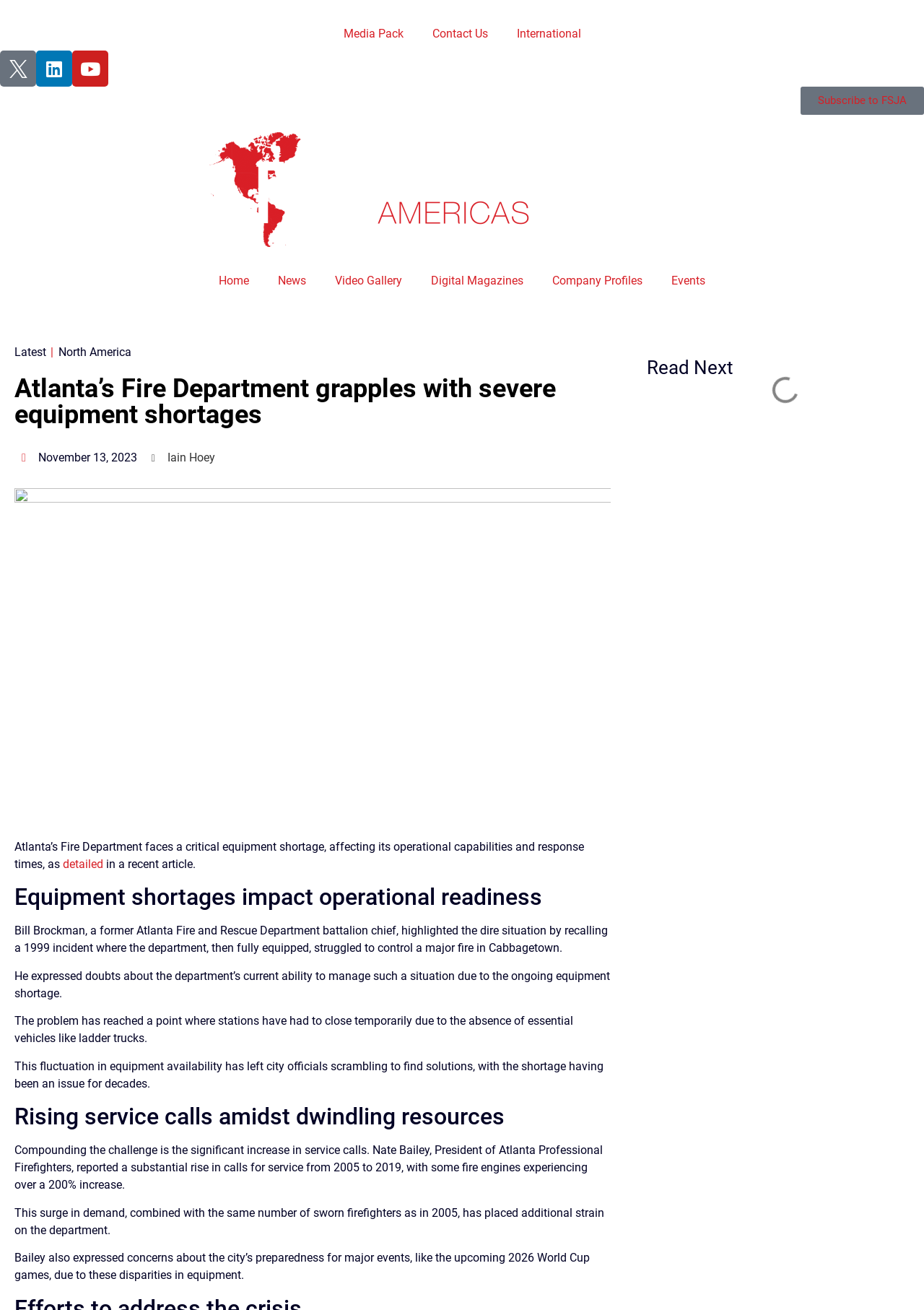Predict the bounding box coordinates of the area that should be clicked to accomplish the following instruction: "Subscribe to FSJA". The bounding box coordinates should consist of four float numbers between 0 and 1, i.e., [left, top, right, bottom].

[0.866, 0.066, 1.0, 0.088]